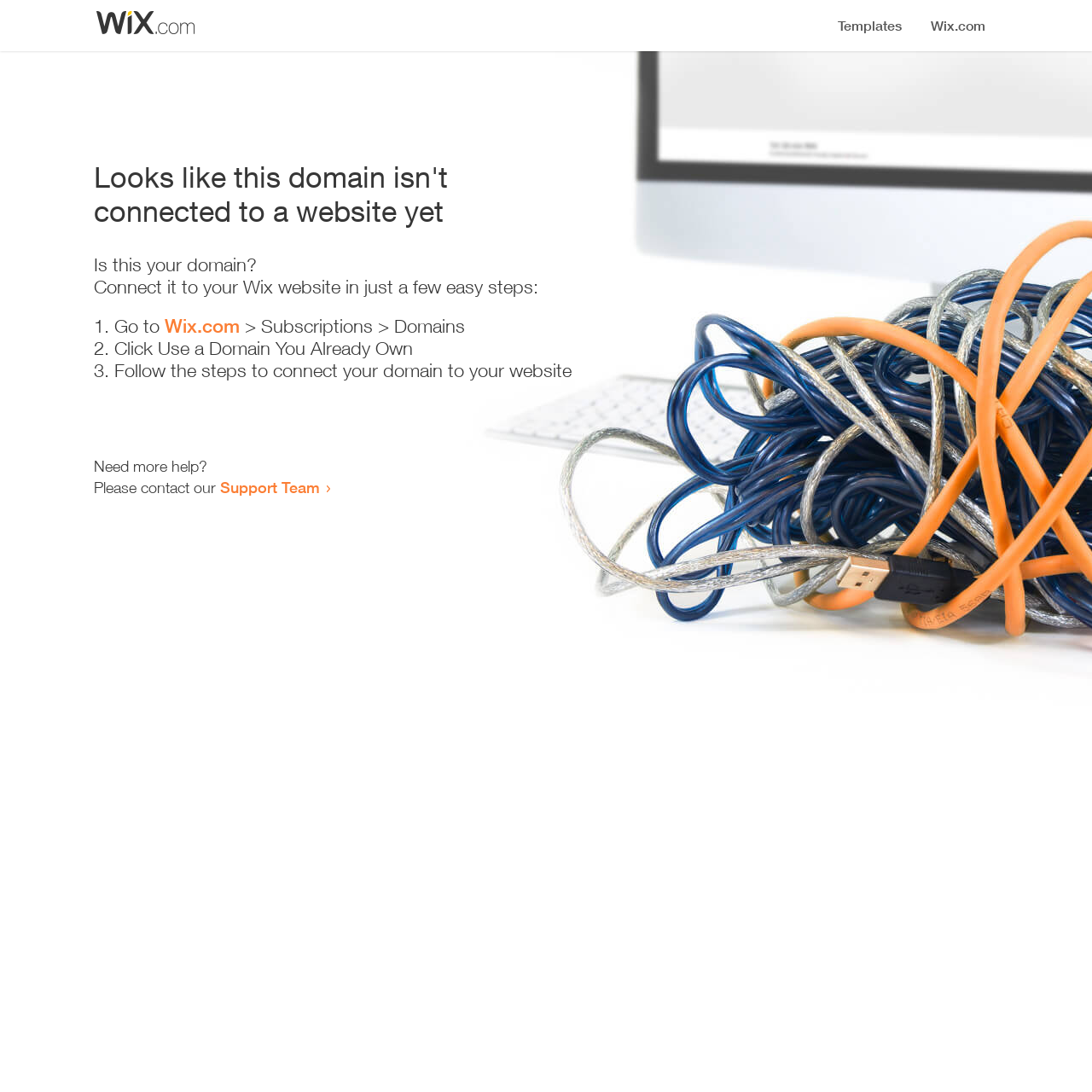Give a complete and precise description of the webpage's appearance.

The webpage appears to be an error page, indicating that a domain is not connected to a website yet. At the top, there is a small image, likely a logo or icon. Below the image, a prominent heading reads "Looks like this domain isn't connected to a website yet". 

Underneath the heading, a series of instructions are provided to connect the domain to a Wix website. The instructions are divided into three steps, each marked with a numbered list marker (1., 2., and 3.). The first step involves going to Wix.com, specifically the Subscriptions > Domains section. The second step is to click "Use a Domain You Already Own", and the third step is to follow the instructions to connect the domain to the website.

At the bottom of the page, there is a section offering additional help, with a message "Need more help?" followed by an invitation to contact the Support Team via a link.